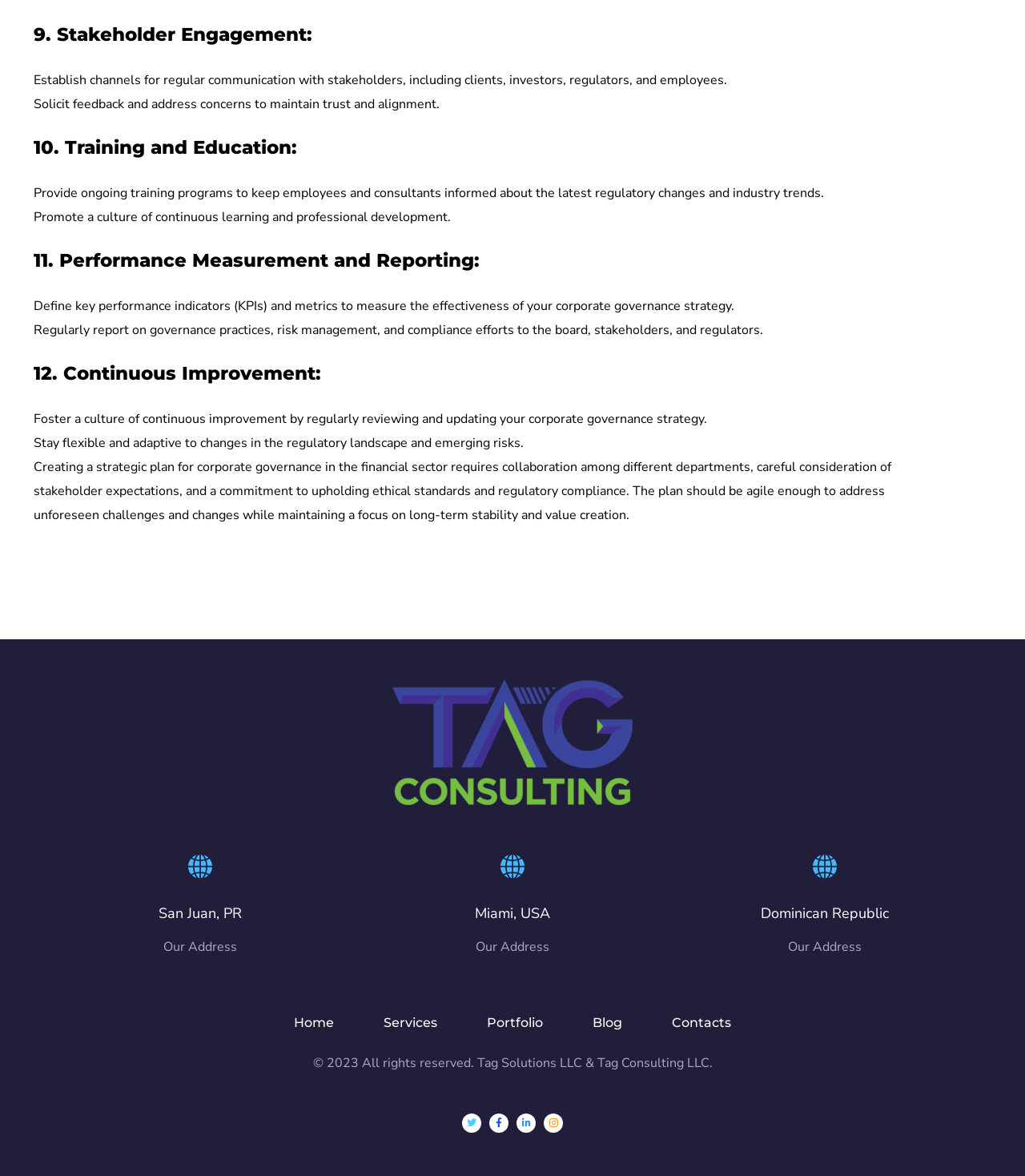Find the bounding box coordinates of the clickable region needed to perform the following instruction: "Visit Twitter page". The coordinates should be provided as four float numbers between 0 and 1, i.e., [left, top, right, bottom].

[0.451, 0.947, 0.47, 0.963]